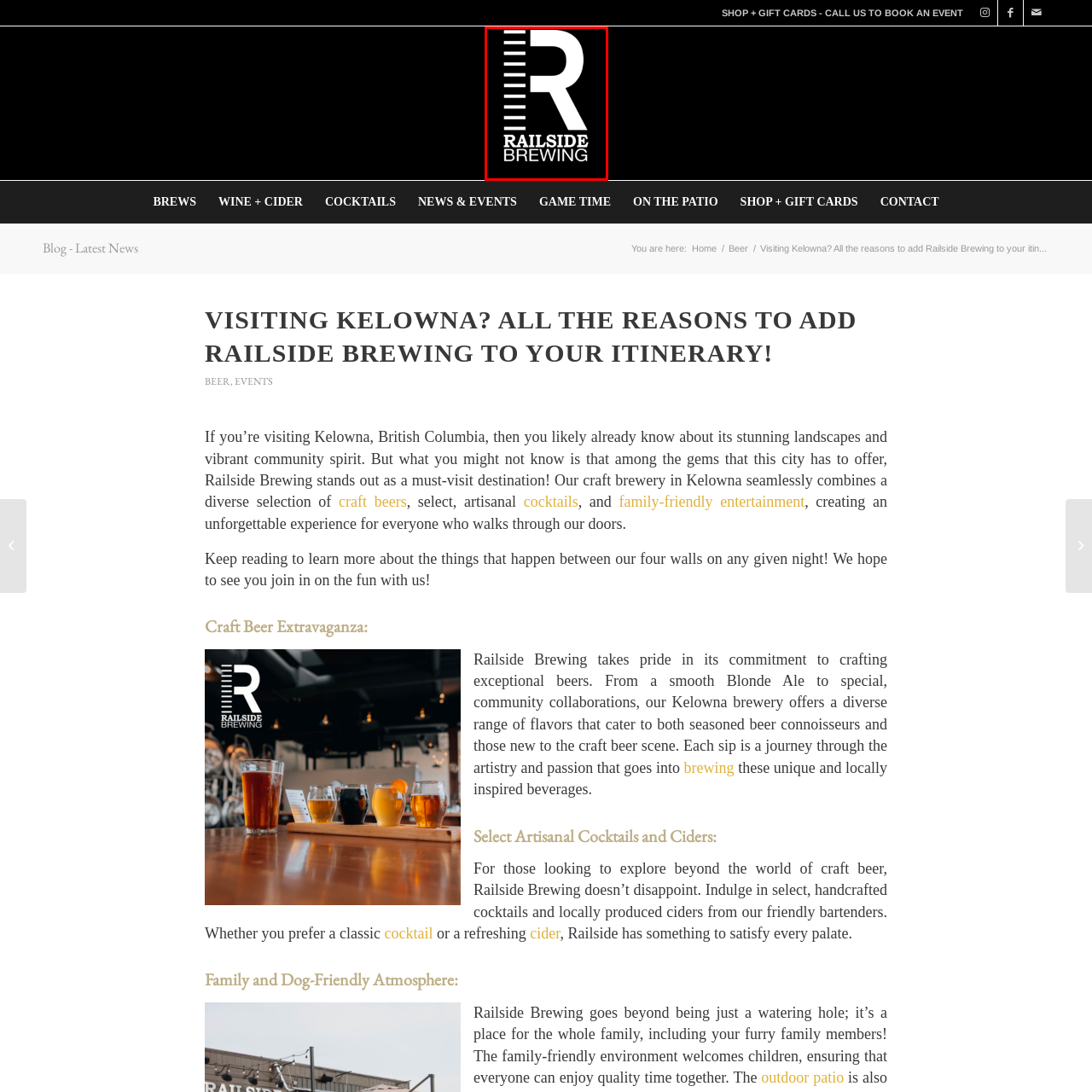Examine the area surrounded by the red box and describe it in detail.

The image showcases the logo of Railside Brewing, characterized by a bold, stylized letter "R" integrated with vertical lines, set against a solid black background. The design emphasizes modern aesthetics while conveying a sense of craftsmanship. Below the "R," the name "RAILSIDE BREWING" is displayed in a clean, sans-serif font, reinforcing the branding of this craft brewery located in Kelowna, British Columbia. Railside Brewing stands out for its unique offerings, including a diverse selection of artisanal craft beers and a welcoming atmosphere that caters to both families and pet owners, making it a favorite stop for locals and visitors alike.